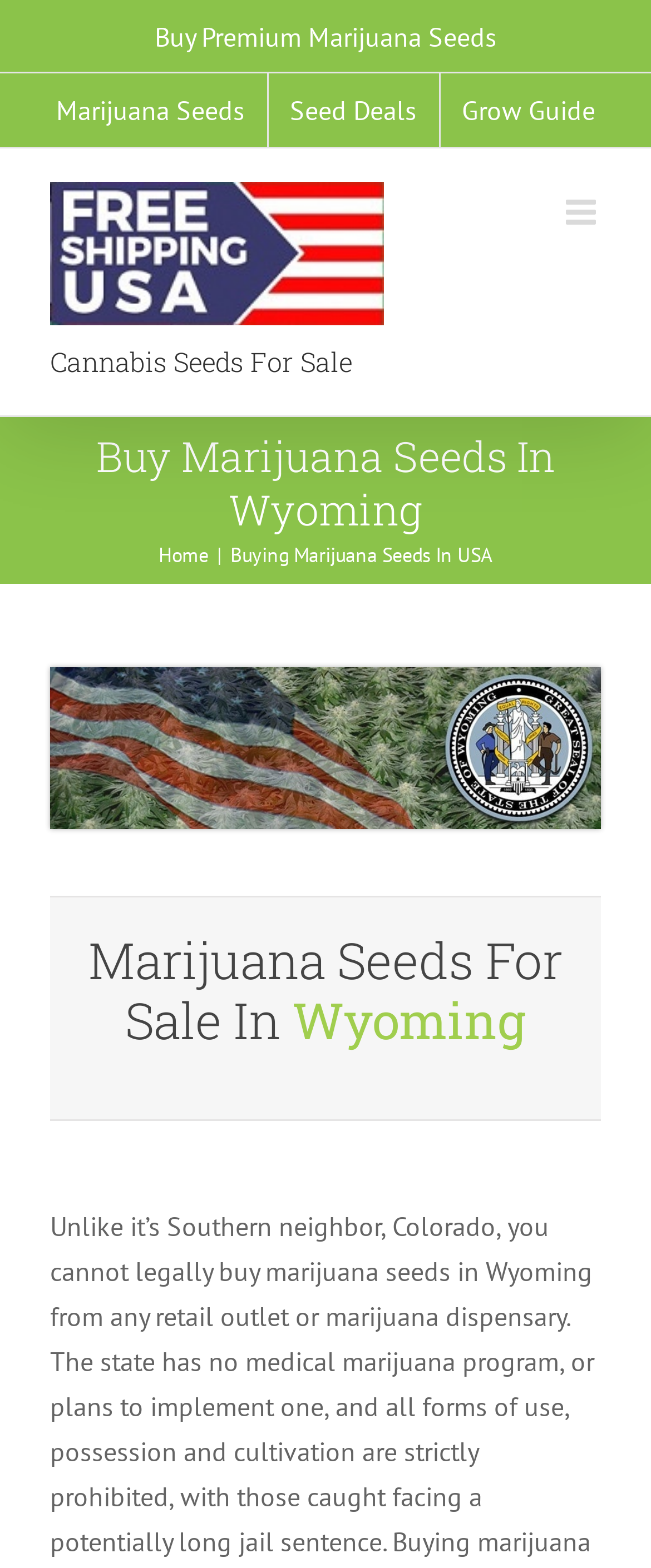Identify the bounding box coordinates of the clickable region required to complete the instruction: "Visit The Donna Gentile Story's Facebook page". The coordinates should be given as four float numbers within the range of 0 and 1, i.e., [left, top, right, bottom].

None